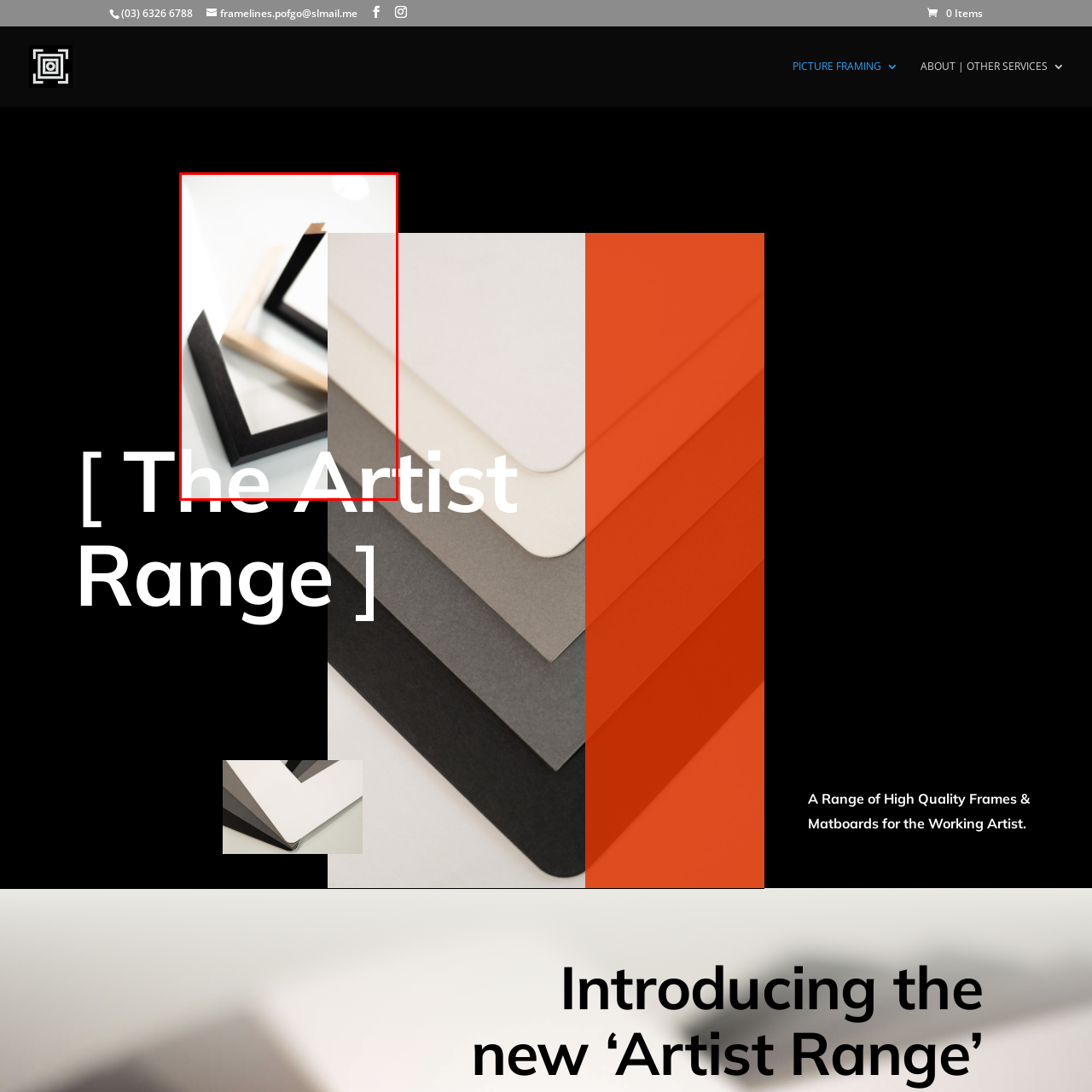What is the purpose of the frames in the image?
Inspect the image area bounded by the red box and answer the question with a single word or a short phrase.

To complement artworks